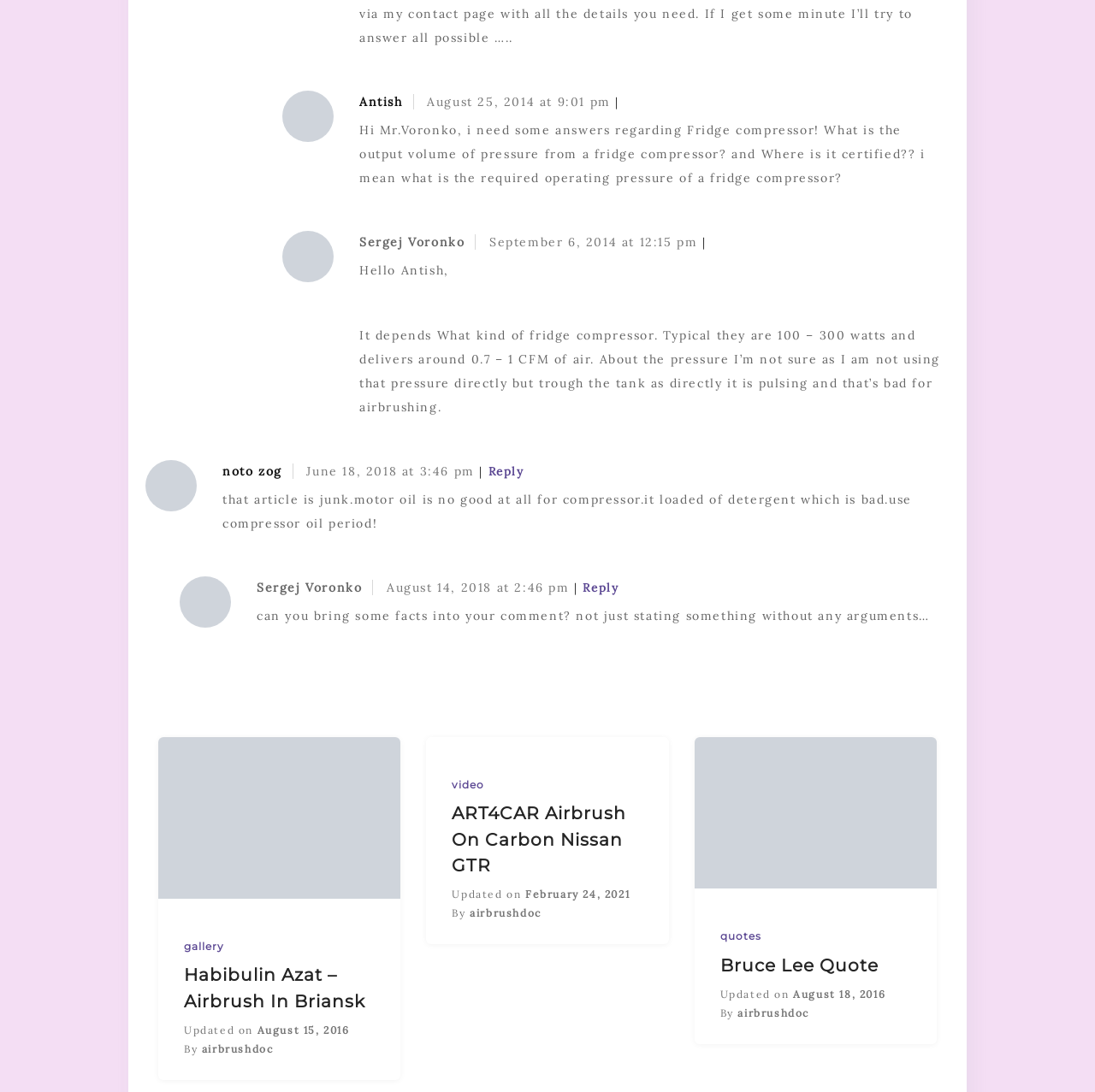Using the element description provided, determine the bounding box coordinates in the format (top-left x, top-left y, bottom-right x, bottom-right y). Ensure that all values are floating point numbers between 0 and 1. Element description: Sergej Voronko

[0.328, 0.215, 0.425, 0.229]